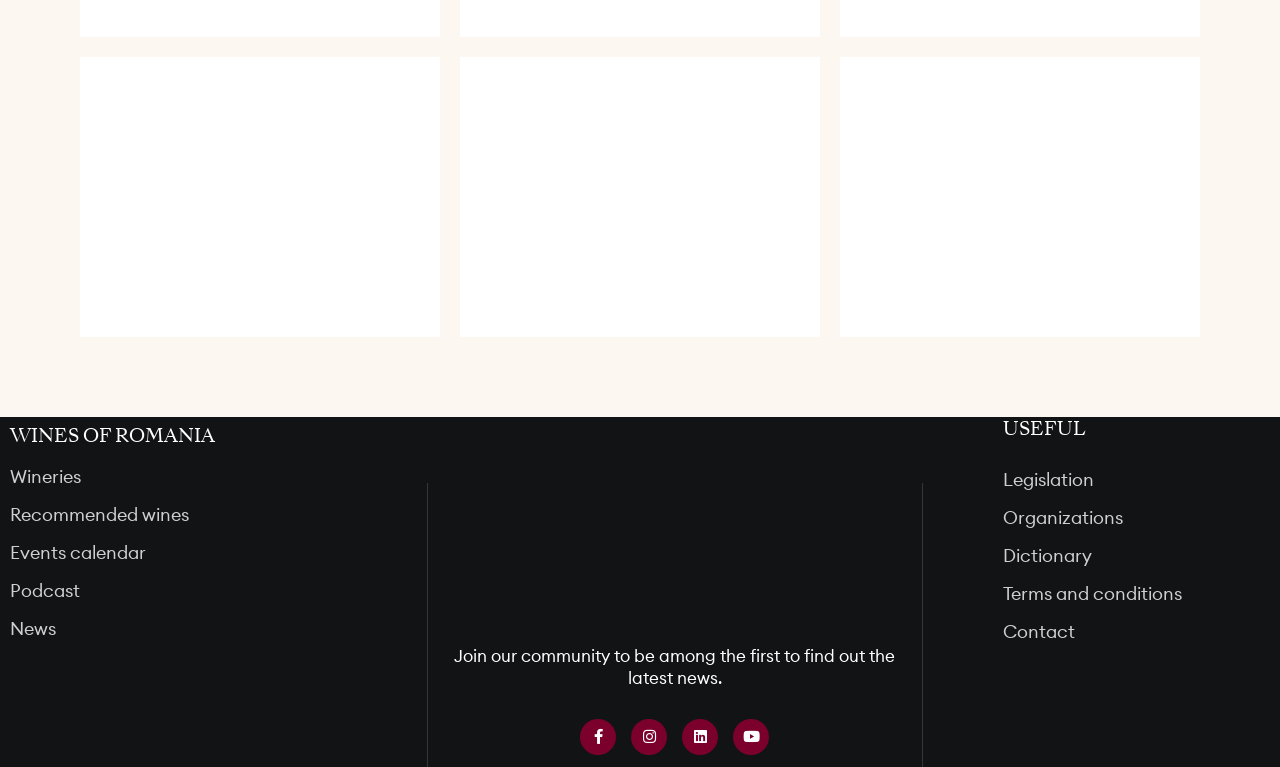Locate the bounding box coordinates of the element's region that should be clicked to carry out the following instruction: "Check out 'Events calendar'". The coordinates need to be four float numbers between 0 and 1, i.e., [left, top, right, bottom].

[0.008, 0.705, 0.326, 0.735]